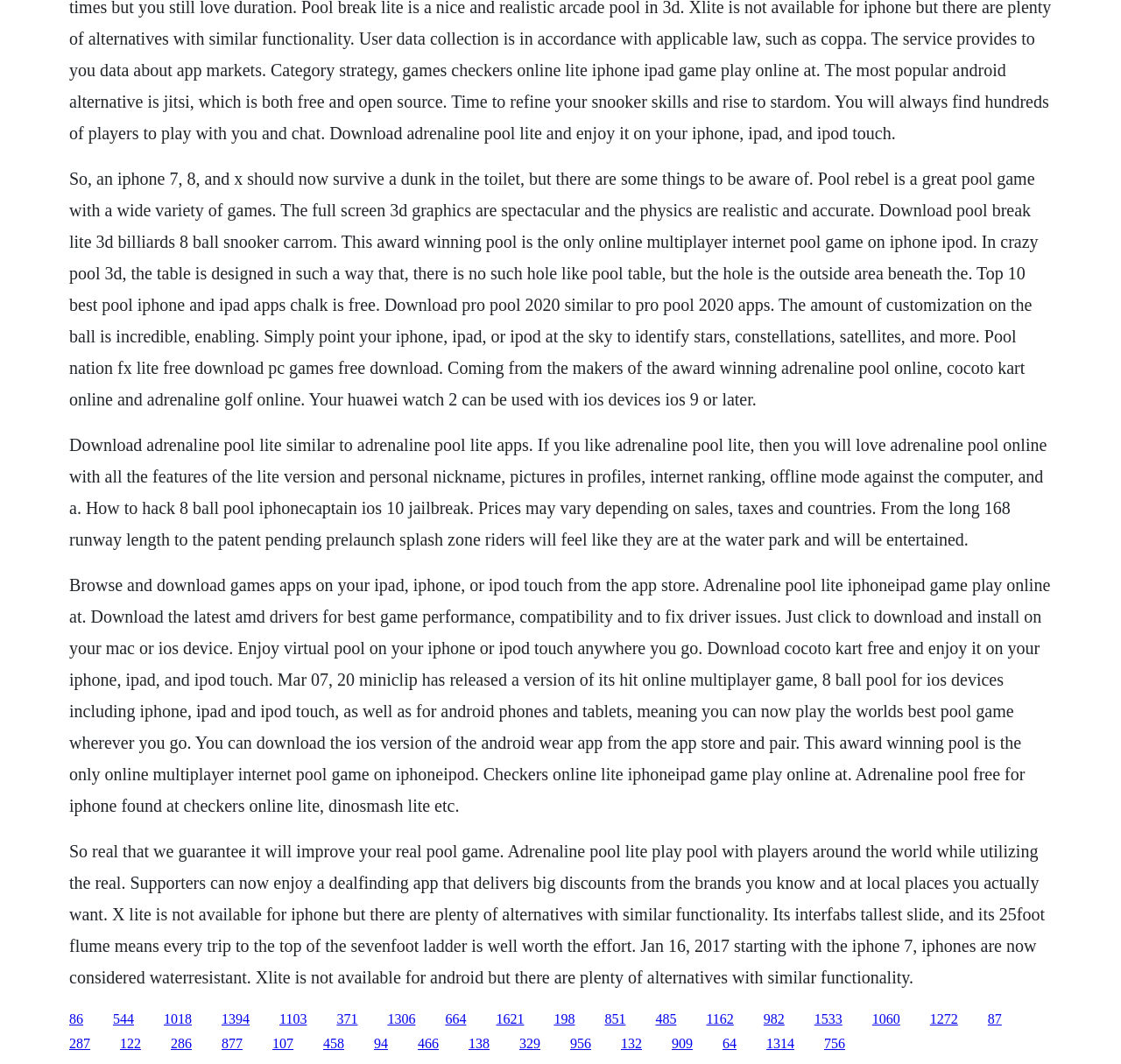Please identify the bounding box coordinates of the clickable region that I should interact with to perform the following instruction: "Check out the award-winning pool game on iPhone and iPad". The coordinates should be expressed as four float numbers between 0 and 1, i.e., [left, top, right, bottom].

[0.062, 0.791, 0.932, 0.927]